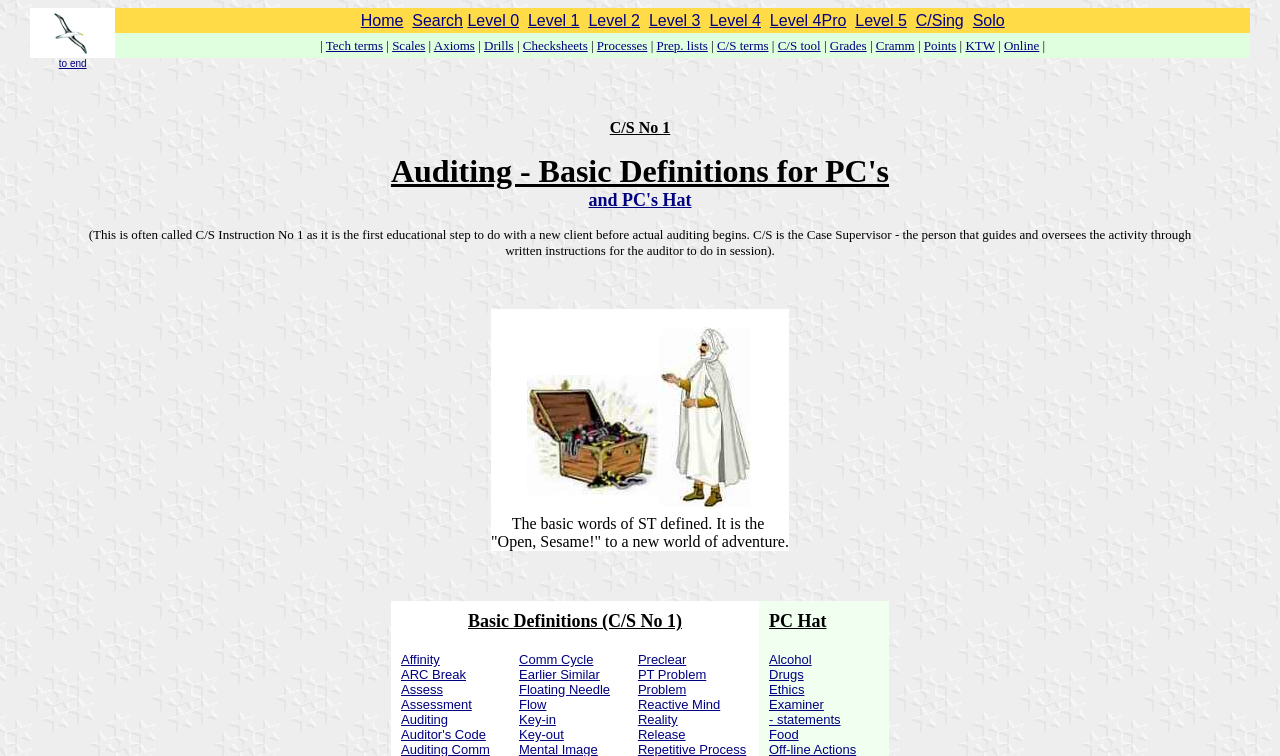What is the text of the second table cell in the second table row?
Using the image as a reference, answer with just one word or a short phrase.

| Tech terms | Scales | Axioms | Drills | Checksheets | Processes | Prep. lists | C/S terms | C/S tool | Grades | Cramm | Points | KTW | Online |